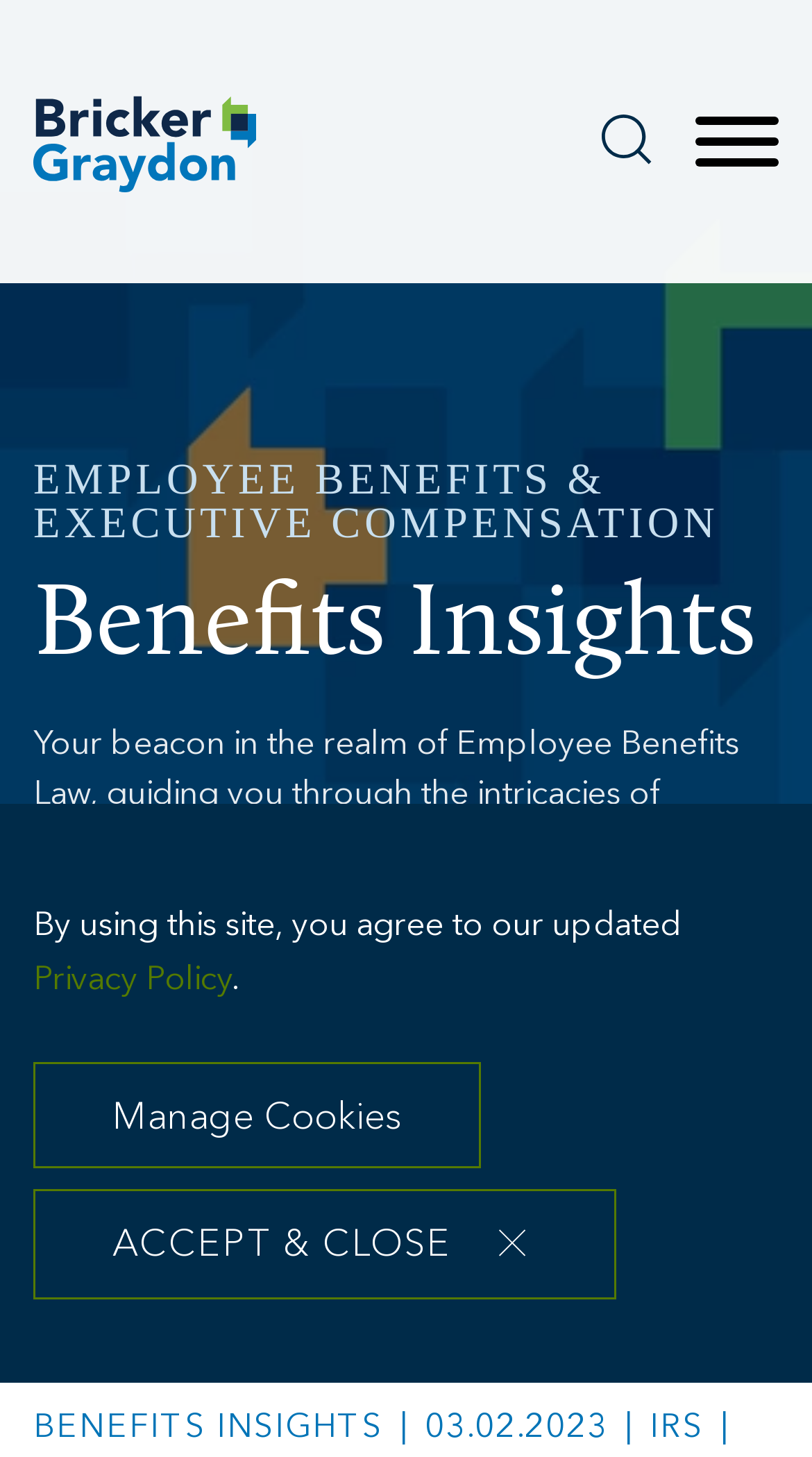Construct a comprehensive description capturing every detail on the webpage.

This webpage appears to be a law firm's blog or news article page. At the top left, there is a link to "Bricker Graydon LLP" accompanied by an image of the same name. Below this, there are three links: "Main Content", "Main Menu", and "Jump to Page", which are likely navigation links. 

To the right of these links, there is a search bar with a magnifying glass icon. Next to the search bar, there is a button labeled "Menu" that controls the main navigation menu. 

The main content of the page is divided into two sections. The top section has a decorative image that spans the entire width of the page. Below this image, there is a heading "Benefits Insights" followed by a subheading that describes the law firm's expertise in employee benefits law. 

The second section appears to be a news article or blog post. The title of the article is "Proposed IRS Regulations Make Handling Forfeitures Less Burdensome", which is also the meta description of the webpage. The article is accompanied by a link to "BENEFITS INSIGHTS" and a timestamp "03.02.2023". There is also a link to "IRS" at the bottom of the article. 

At the bottom of the page, there is a dialog box for the "Cookie Policy" that is currently focused. The dialog box contains a message about the site's updated privacy policy, a link to the policy, and two buttons: "Manage Cookies" and "ACCEPT & CLOSE".